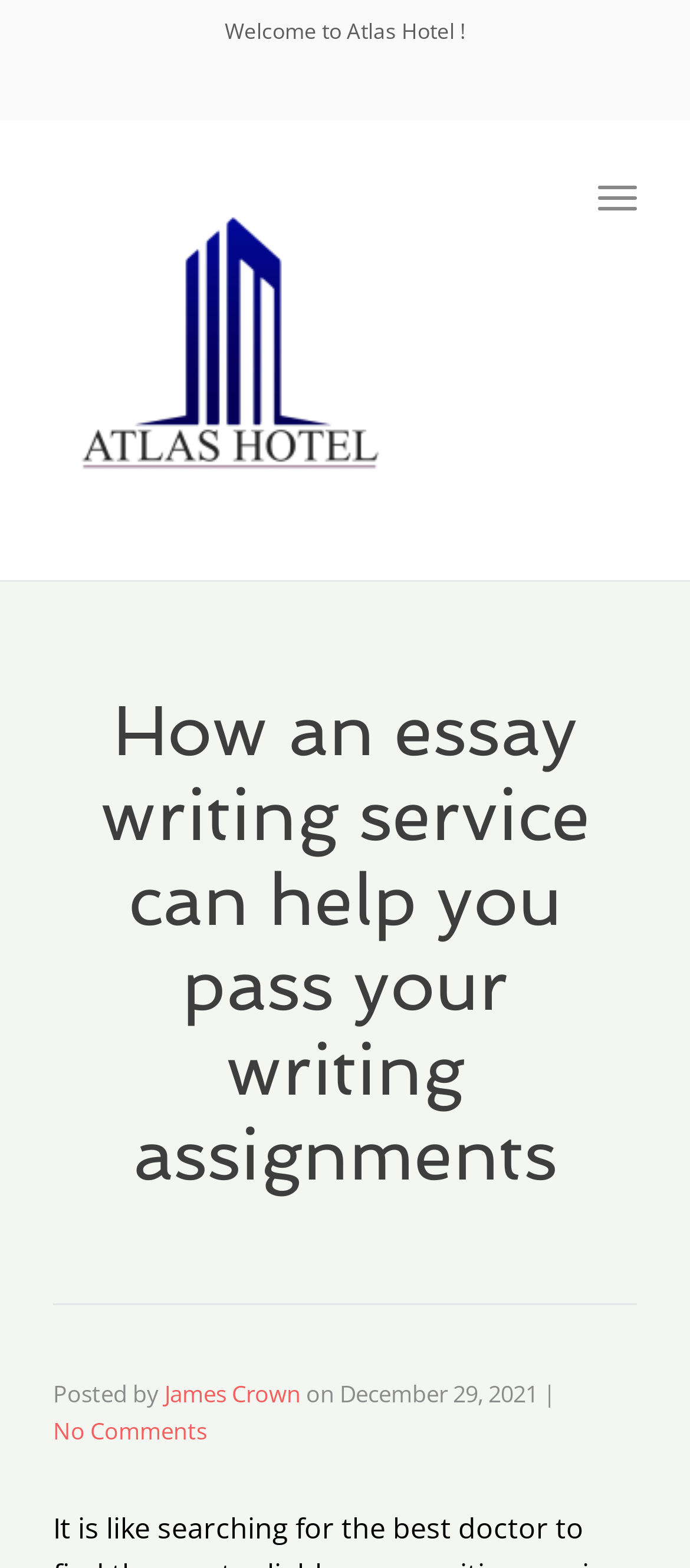Find the UI element described as: "alt="Atlas Hotel"" and predict its bounding box coordinates. Ensure the coordinates are four float numbers between 0 and 1, [left, top, right, bottom].

[0.077, 0.209, 0.59, 0.234]